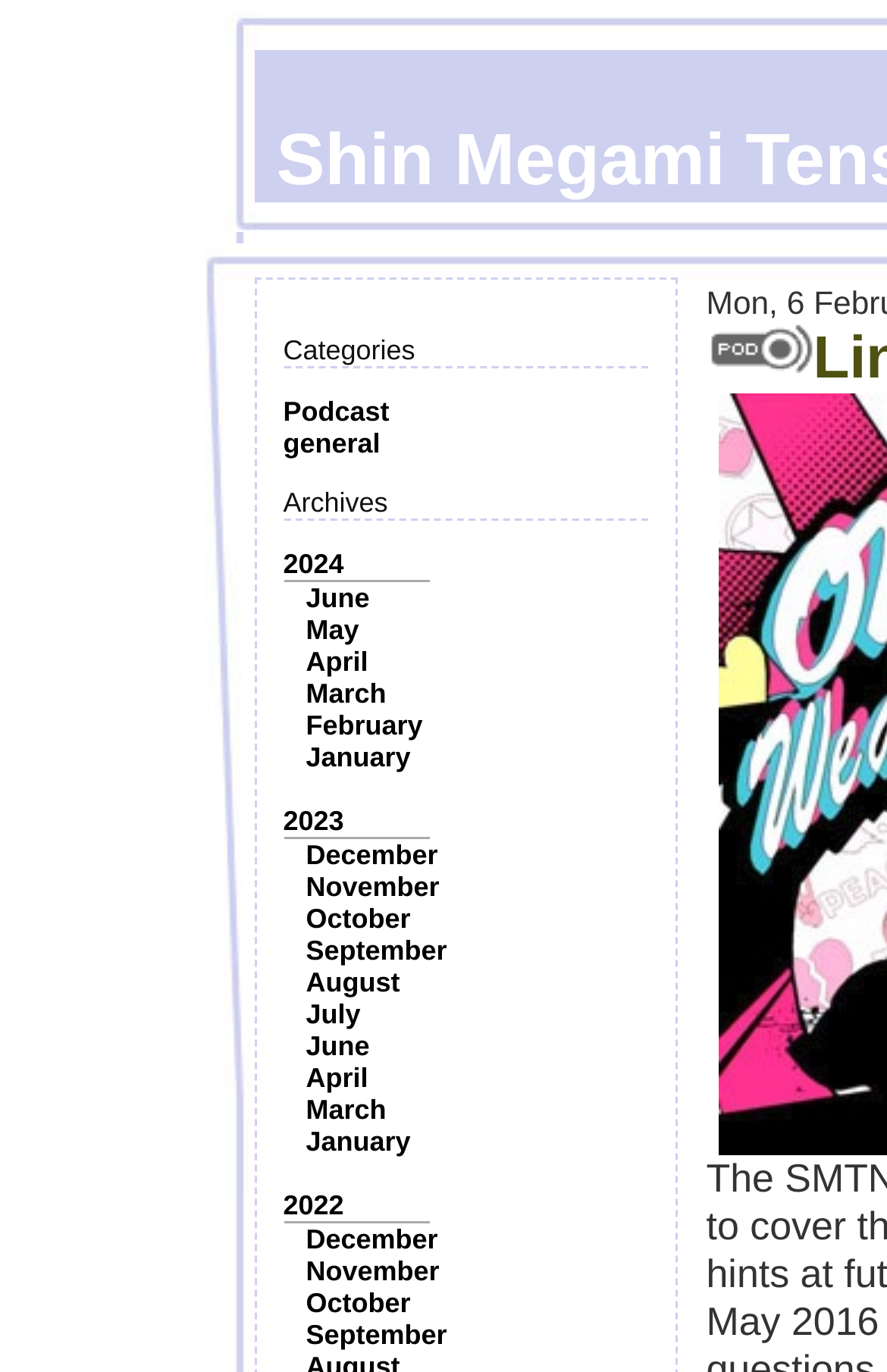Provide the bounding box coordinates in the format (top-left x, top-left y, bottom-right x, bottom-right y). All values are floating point numbers between 0 and 1. Determine the bounding box coordinate of the UI element described as: October

[0.345, 0.938, 0.463, 0.961]